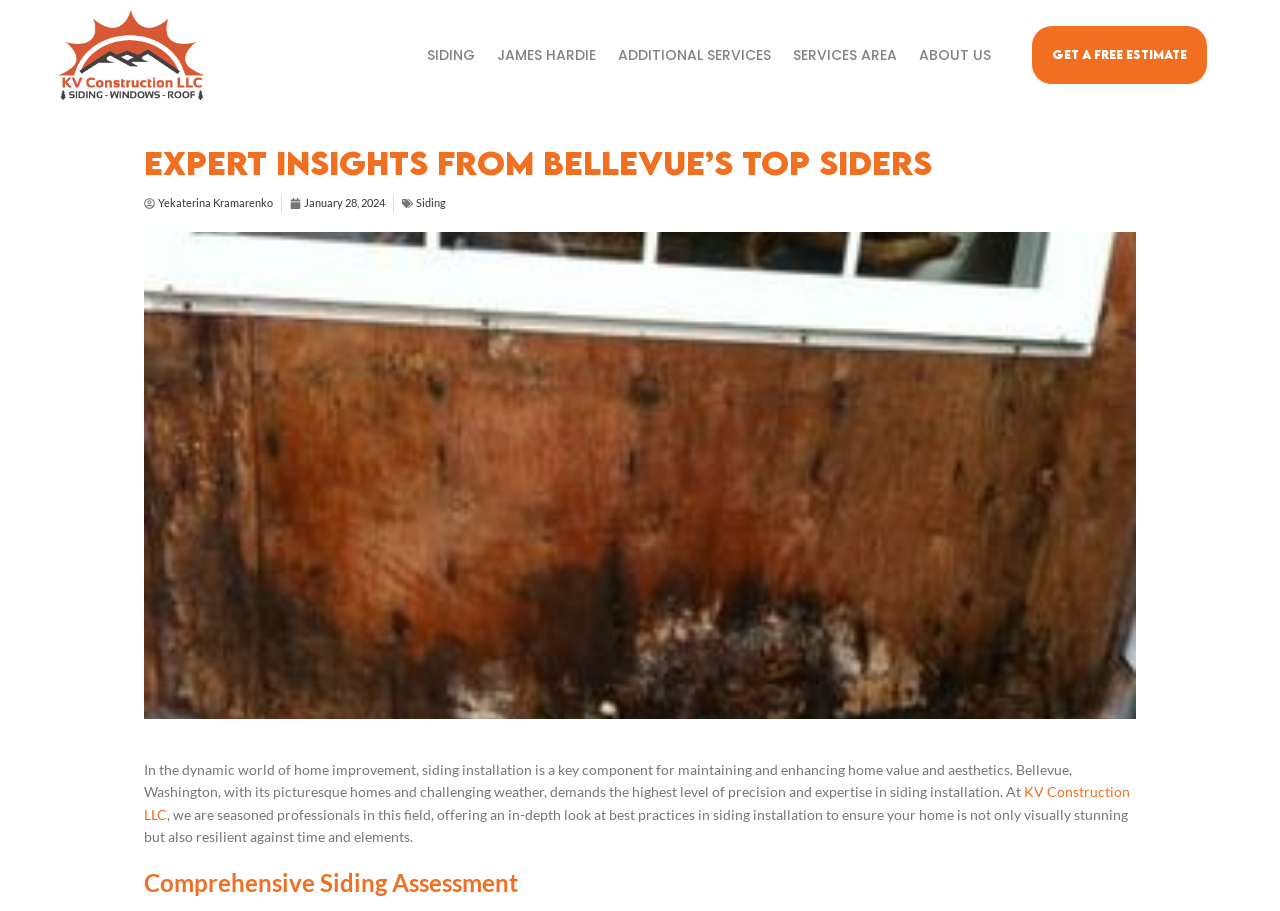Predict the bounding box of the UI element based on the description: "Additional Services". The coordinates should be four float numbers between 0 and 1, formatted as [left, top, right, bottom].

[0.474, 0.053, 0.611, 0.068]